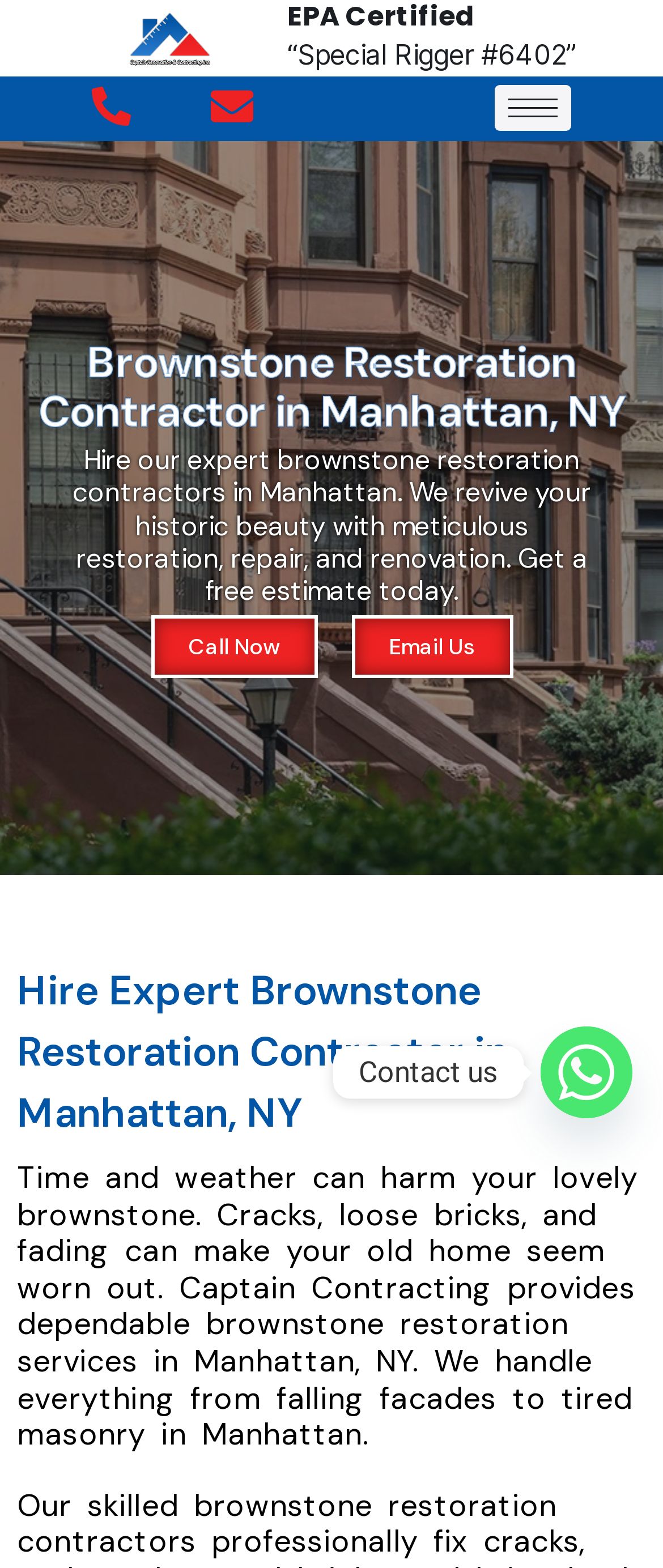Bounding box coordinates should be provided in the format (top-left x, top-left y, bottom-right x, bottom-right y) with all values between 0 and 1. Identify the bounding box for this UI element: July 12, 2023

None